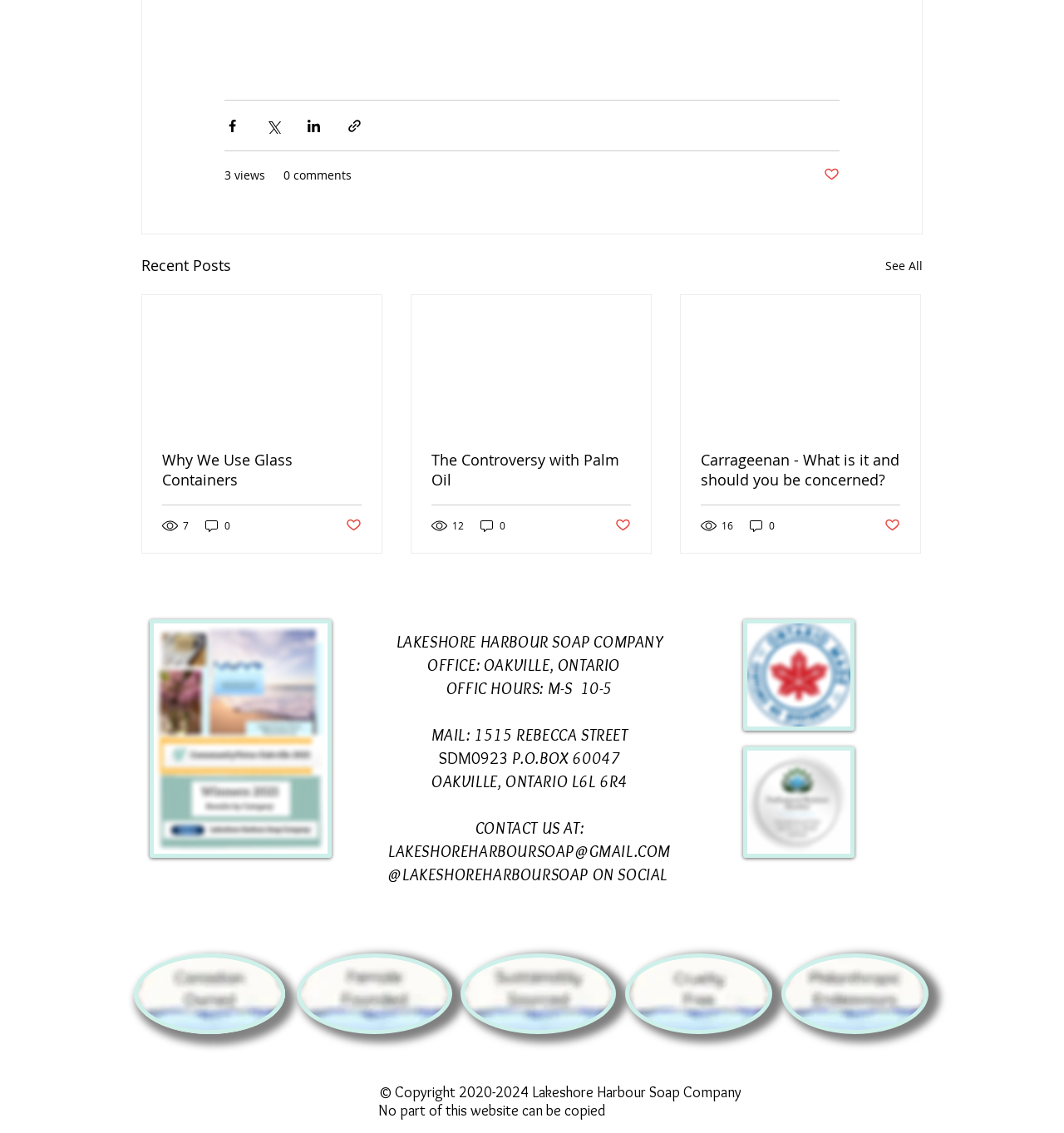Predict the bounding box coordinates of the UI element that matches this description: "Why We Use Glass Containers". The coordinates should be in the format [left, top, right, bottom] with each value between 0 and 1.

[0.152, 0.397, 0.34, 0.432]